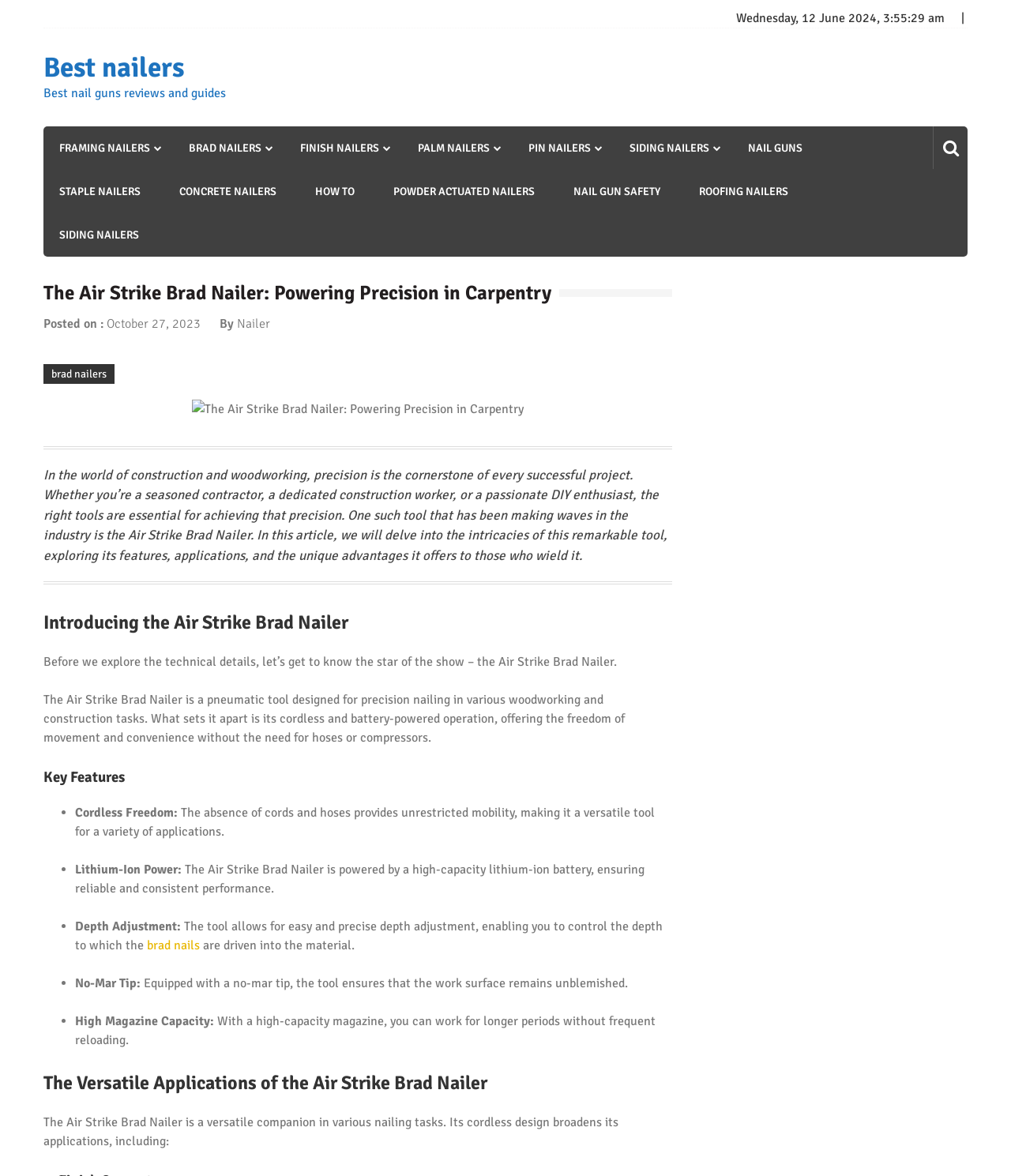Give the bounding box coordinates for the element described as: "brad nails".

[0.145, 0.797, 0.198, 0.81]